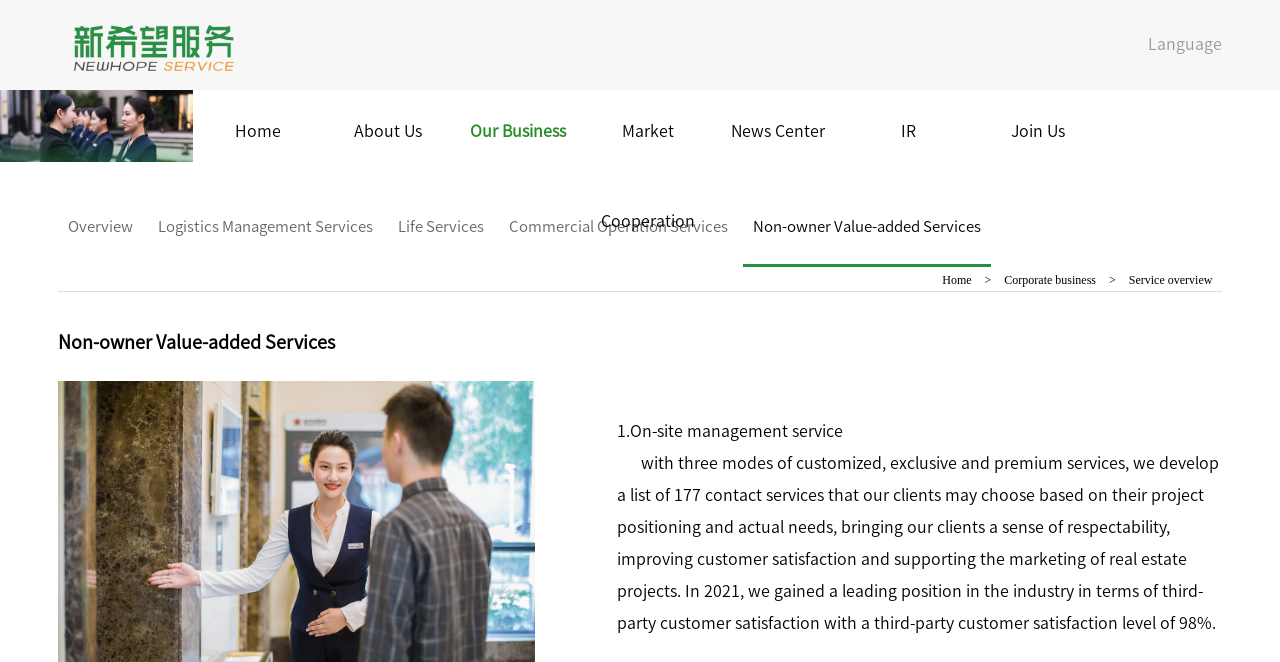Please determine the bounding box coordinates of the section I need to click to accomplish this instruction: "Click on Home".

None